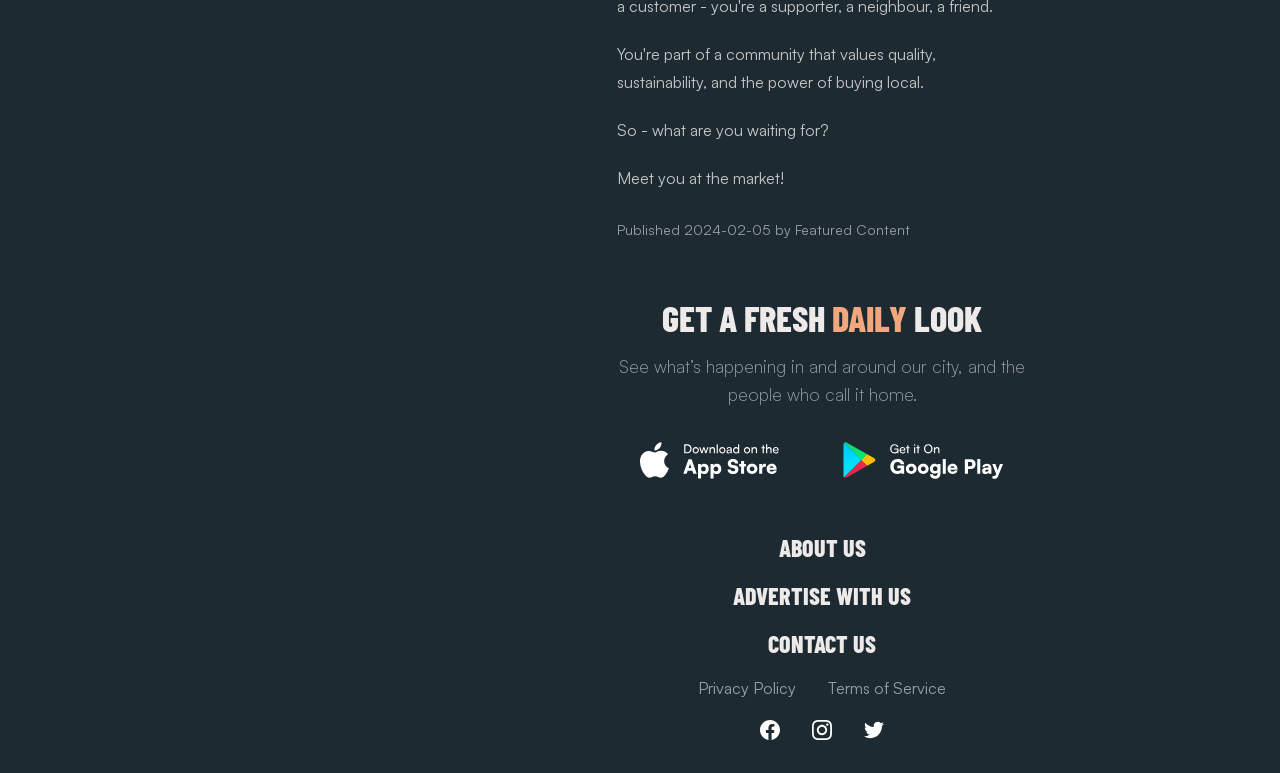How many social media icons are present?
Your answer should be a single word or phrase derived from the screenshot.

3